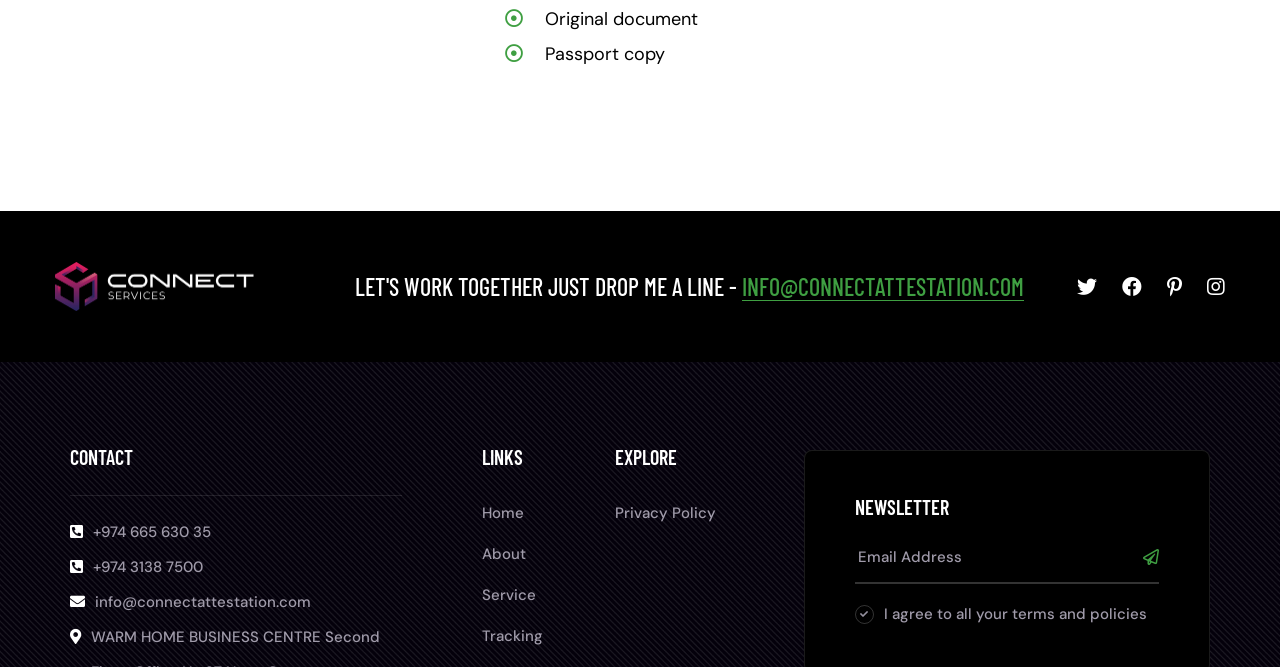Identify the bounding box coordinates for the element you need to click to achieve the following task: "Send an email to info@connectattestation.com". The coordinates must be four float values ranging from 0 to 1, formatted as [left, top, right, bottom].

[0.58, 0.404, 0.8, 0.455]